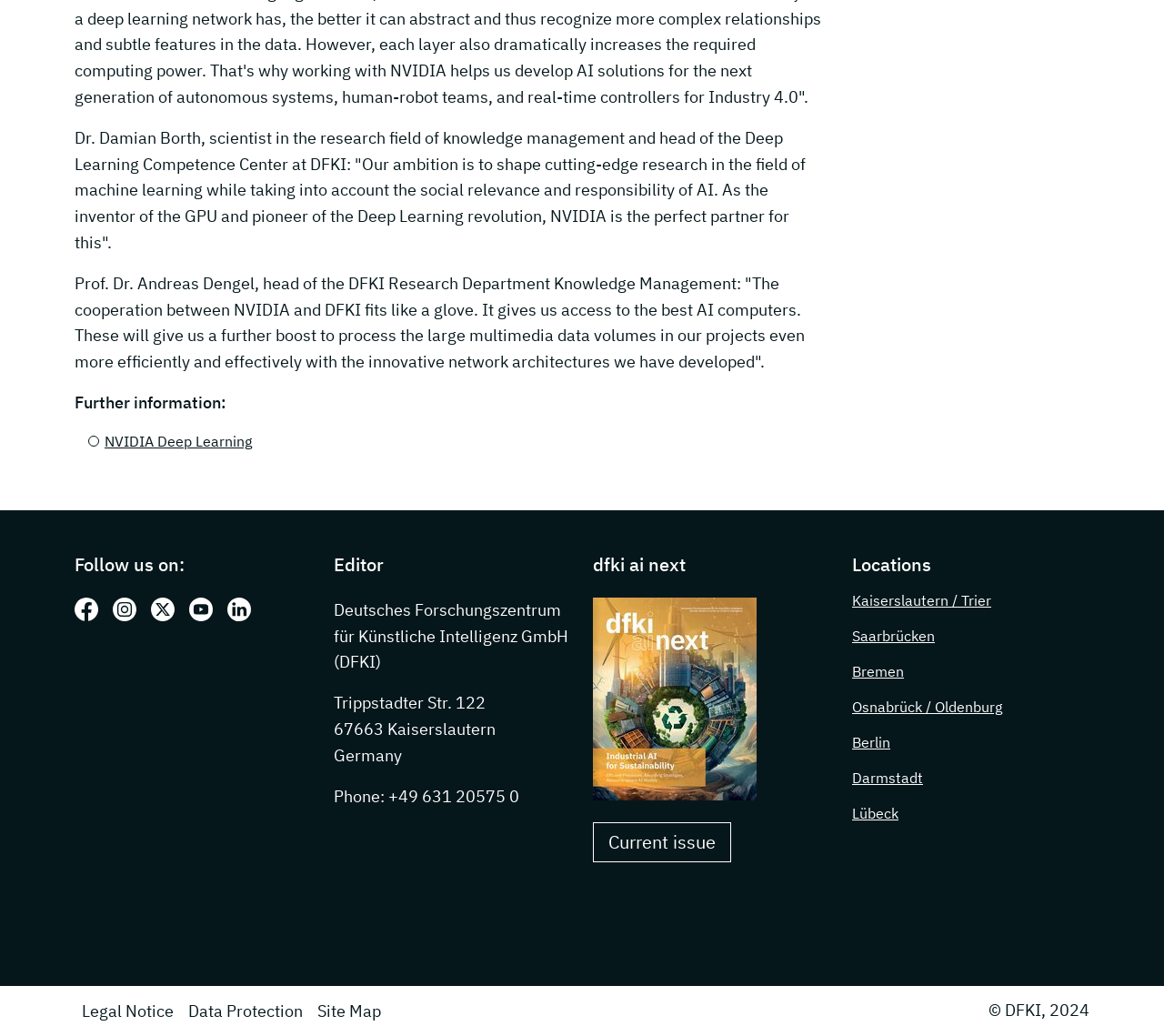What is the name of the research center mentioned in the webpage?
Based on the image content, provide your answer in one word or a short phrase.

Deep Learning Competence Center